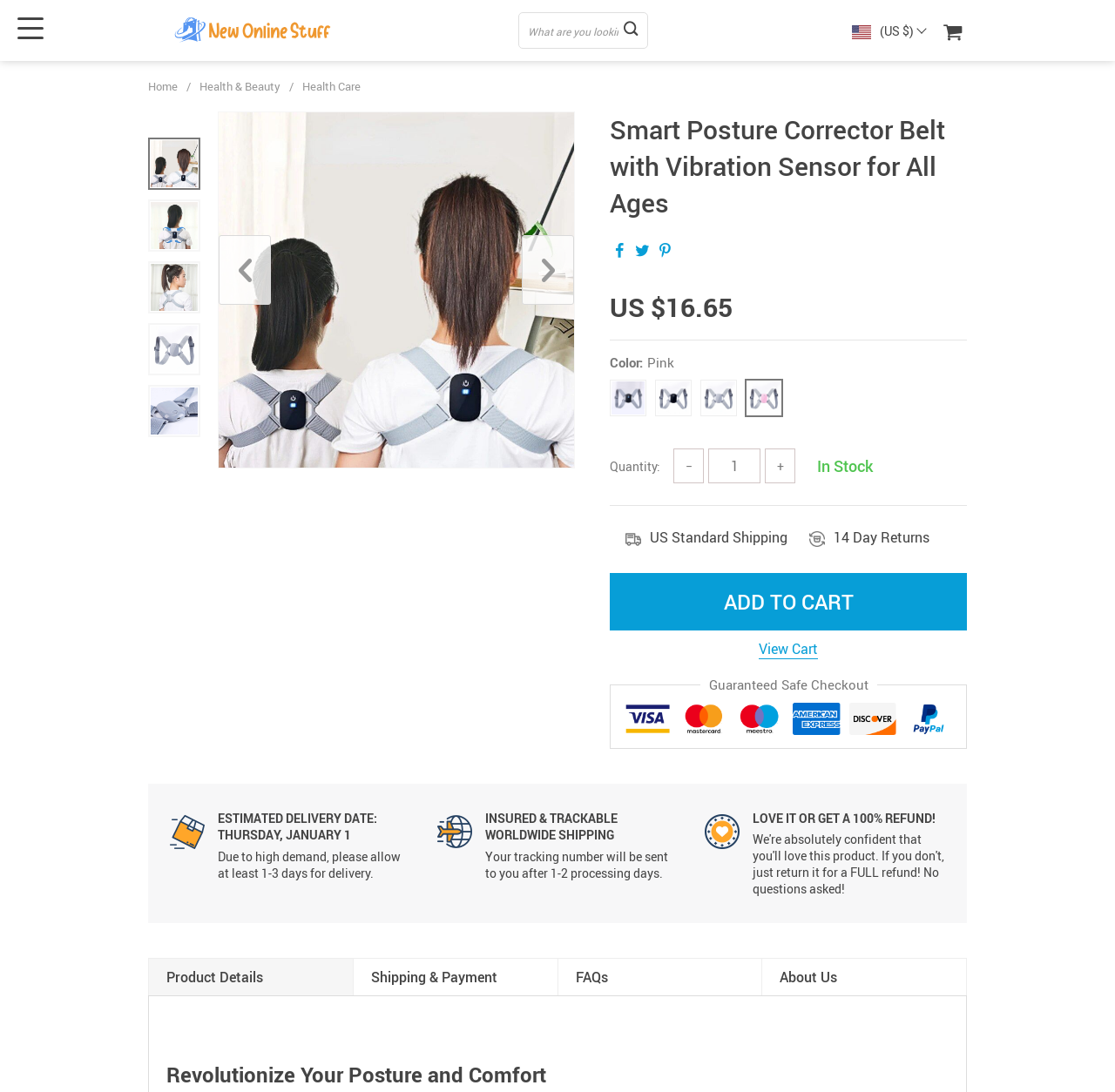Please predict the bounding box coordinates of the element's region where a click is necessary to complete the following instruction: "Search for a product". The coordinates should be represented by four float numbers between 0 and 1, i.e., [left, top, right, bottom].

[0.358, 0.012, 0.67, 0.044]